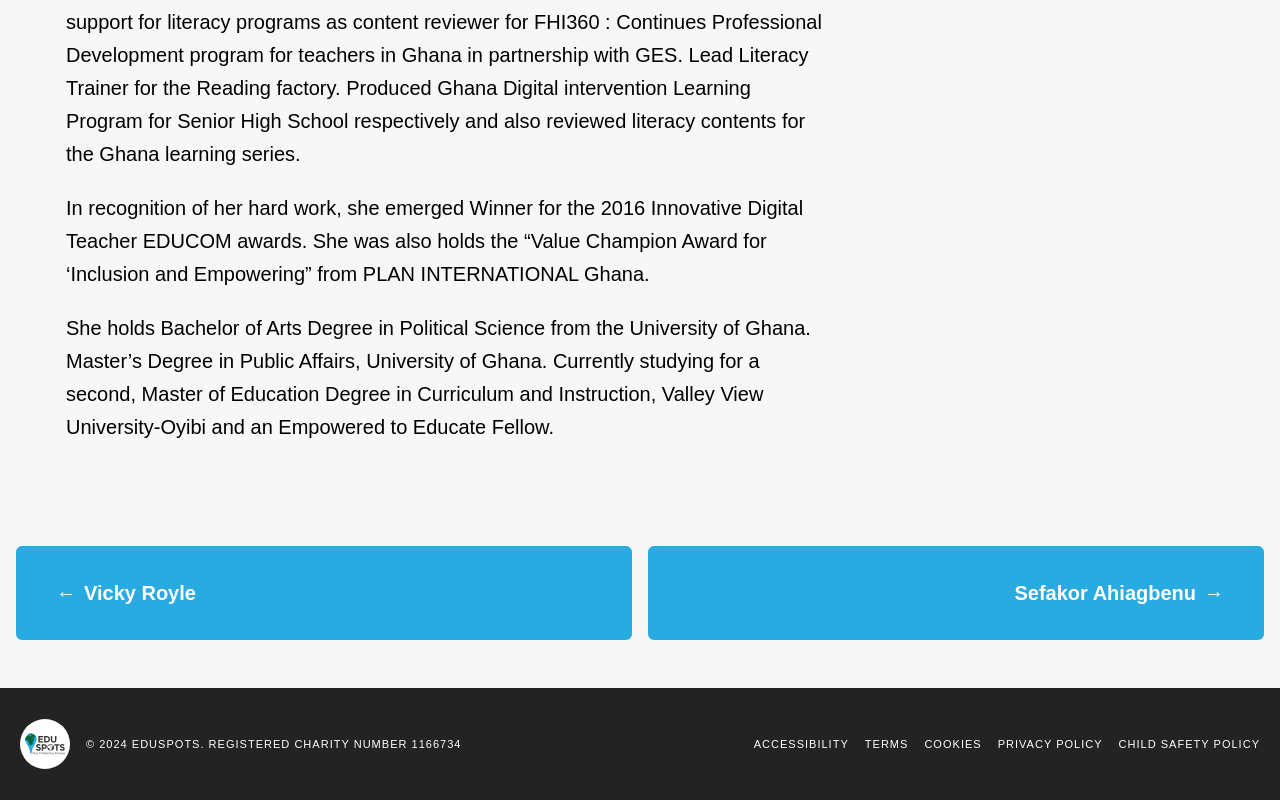For the given element description EduSpots, determine the bounding box coordinates of the UI element. The coordinates should follow the format (top-left x, top-left y, bottom-right x, bottom-right y) and be within the range of 0 to 1.

[0.016, 0.899, 0.055, 0.961]